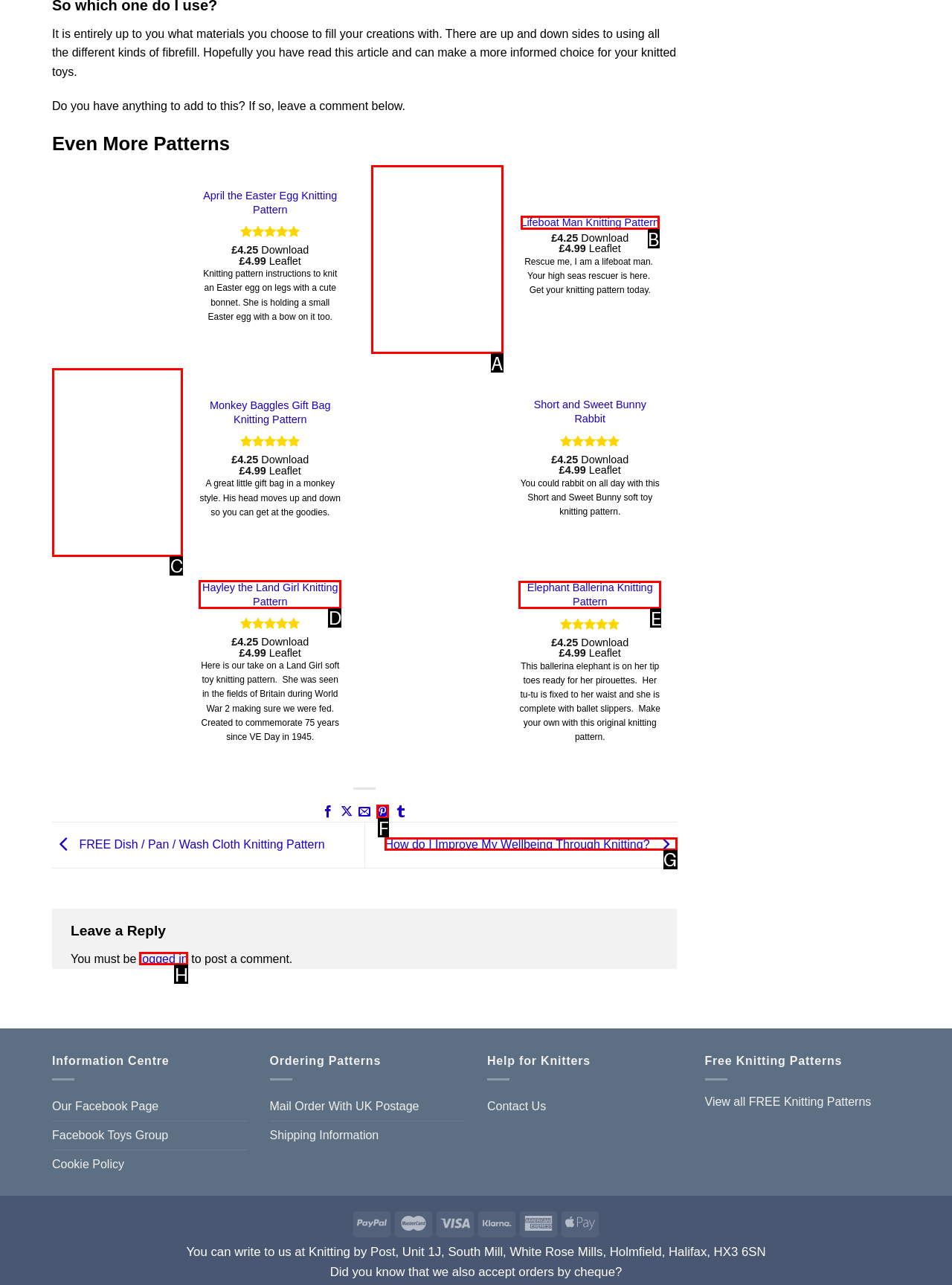Determine the letter of the element you should click to carry out the task: Get the Monkey Baggles Gift Bag Knitting Pattern
Answer with the letter from the given choices.

C